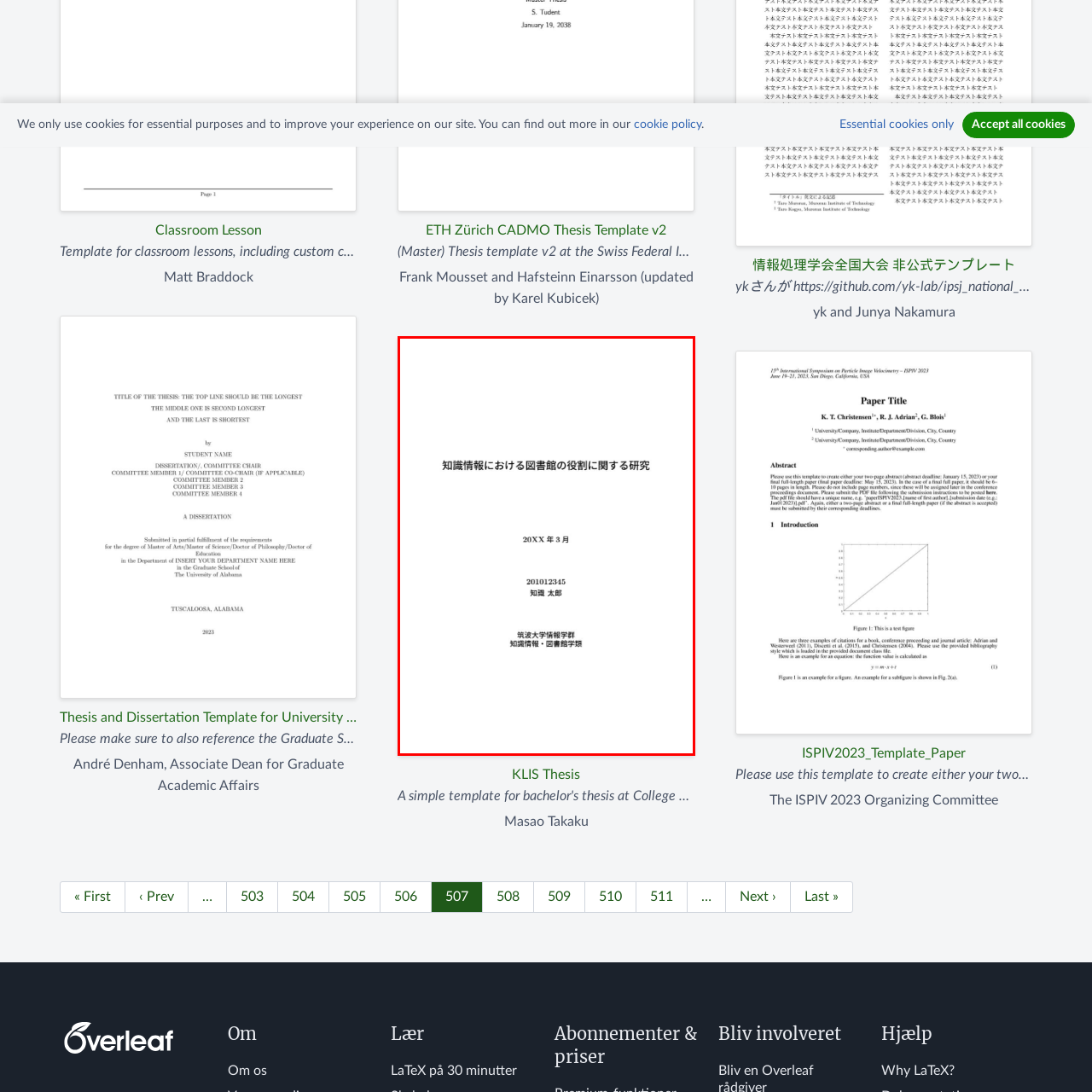Generate a detailed caption for the picture that is marked by the red rectangle.

The image displays a research document titled "知識情報における図書館の役割に関する研究," which translates to "Research on the Role of Libraries in Knowledge Information." The document includes a date stamped as "20XX 年 3 月," suggesting it was prepared in March of a specific year. It is identified with a number "201012345," possibly indicating an identification code or student number, followed by the name "知頭 太郎," likely referring to the author. The document is issued from the "筑波大学情報学群," translating to the "University of Tsukuba Information Sciences," specifically related to the Department of Library Information Sciences.